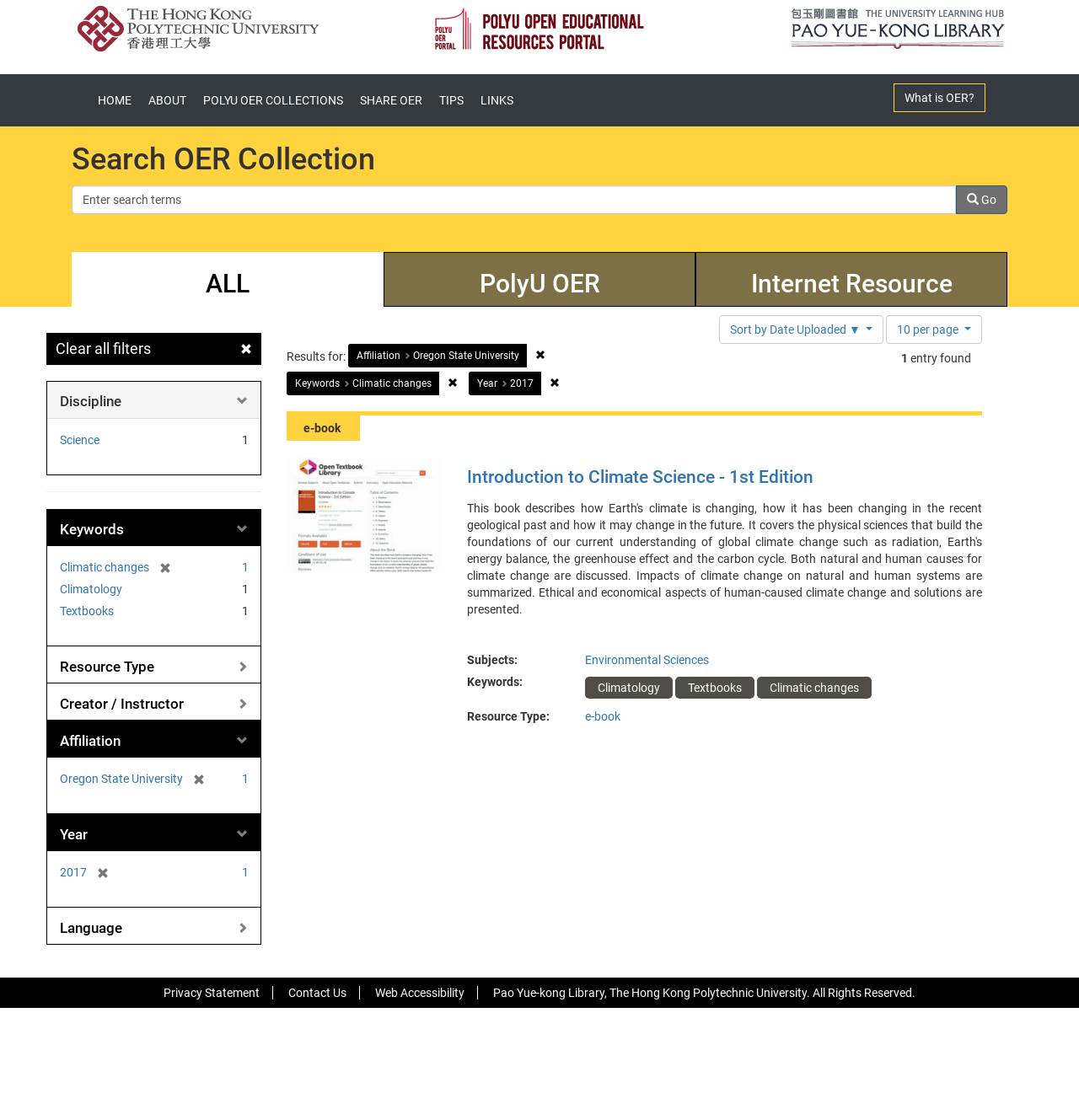What is the title of the first search result? Examine the screenshot and reply using just one word or a brief phrase.

Introduction to Climate Science - 1st Edition